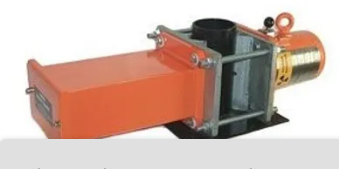What kind of materials are monitored by the density gauge?
Answer with a single word or phrase, using the screenshot for reference.

liquids and slurries